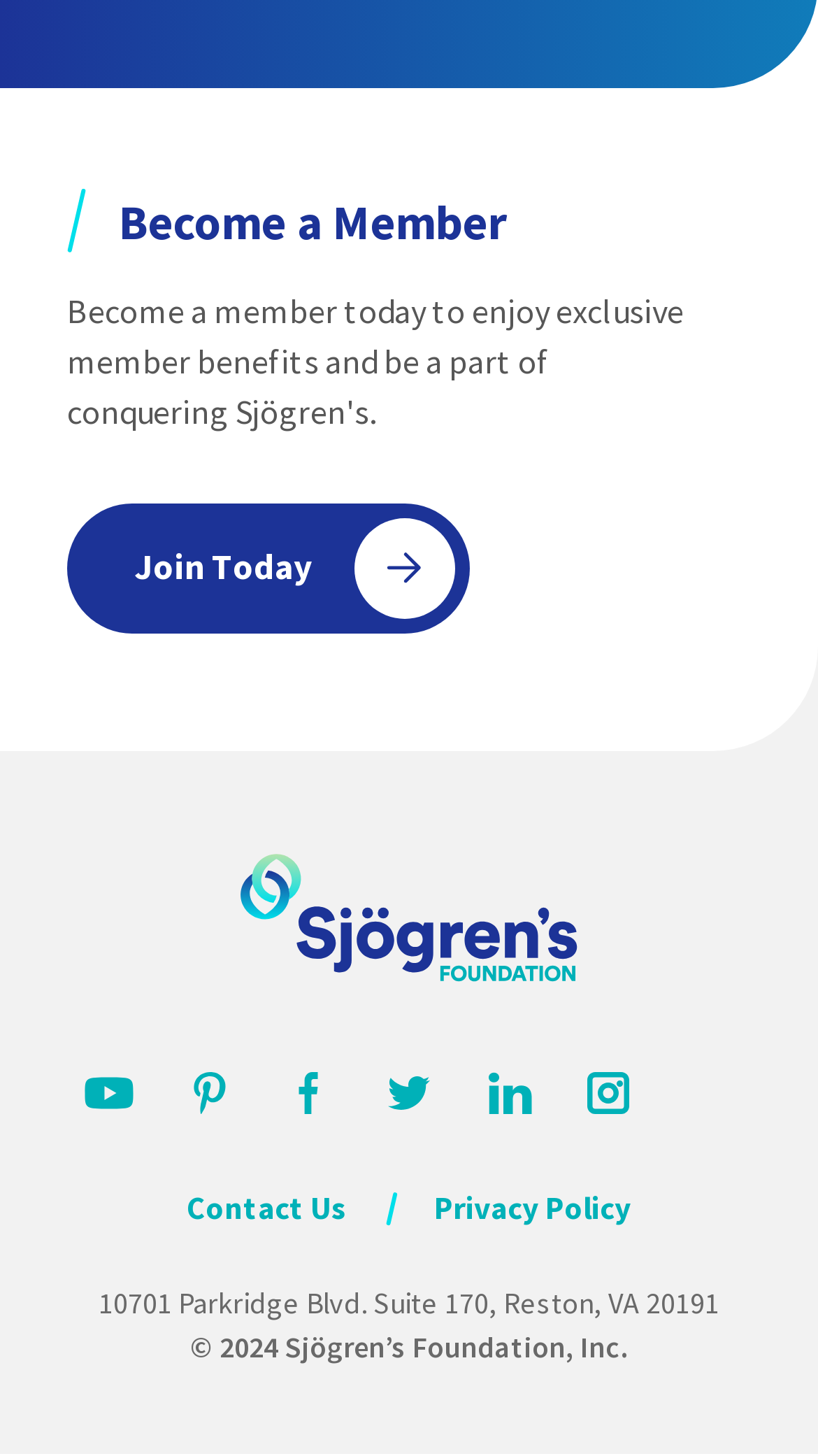How many navigation sections are available?
Examine the image and give a concise answer in one word or a short phrase.

2